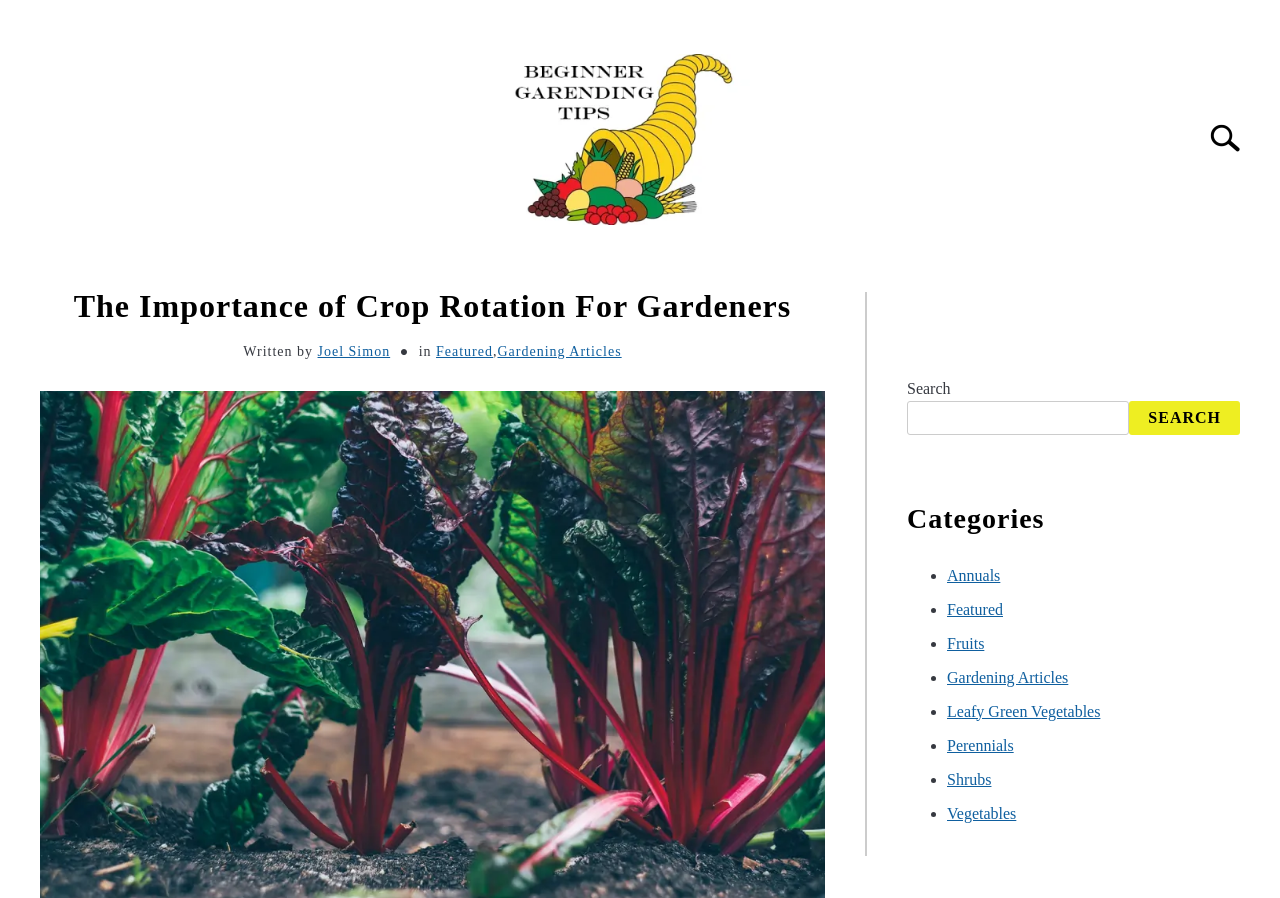Provide the bounding box coordinates of the HTML element this sentence describes: "Gardening Articles".

[0.389, 0.383, 0.486, 0.399]